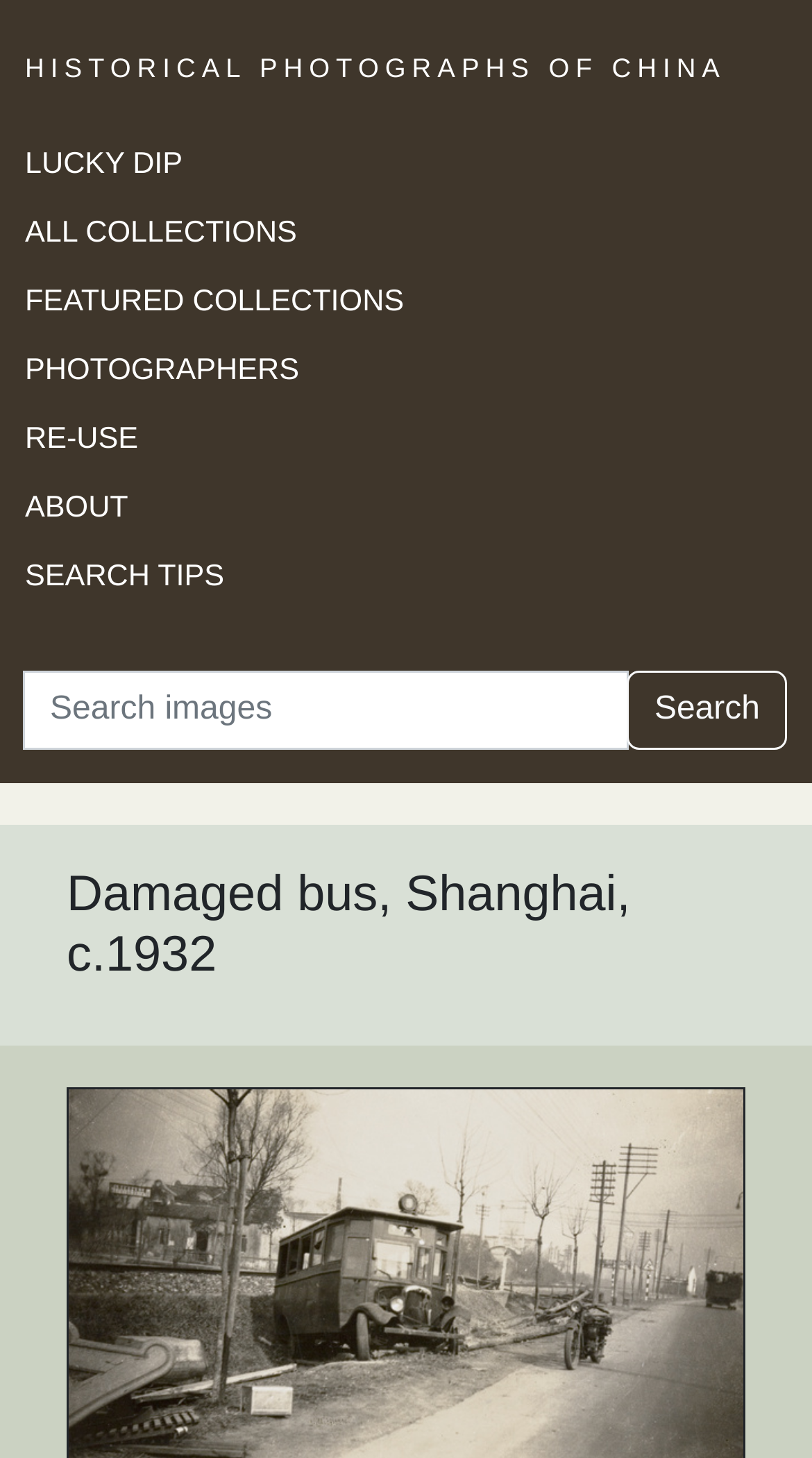Please predict the bounding box coordinates of the element's region where a click is necessary to complete the following instruction: "view featured collections". The coordinates should be represented by four float numbers between 0 and 1, i.e., [left, top, right, bottom].

[0.031, 0.195, 0.498, 0.218]